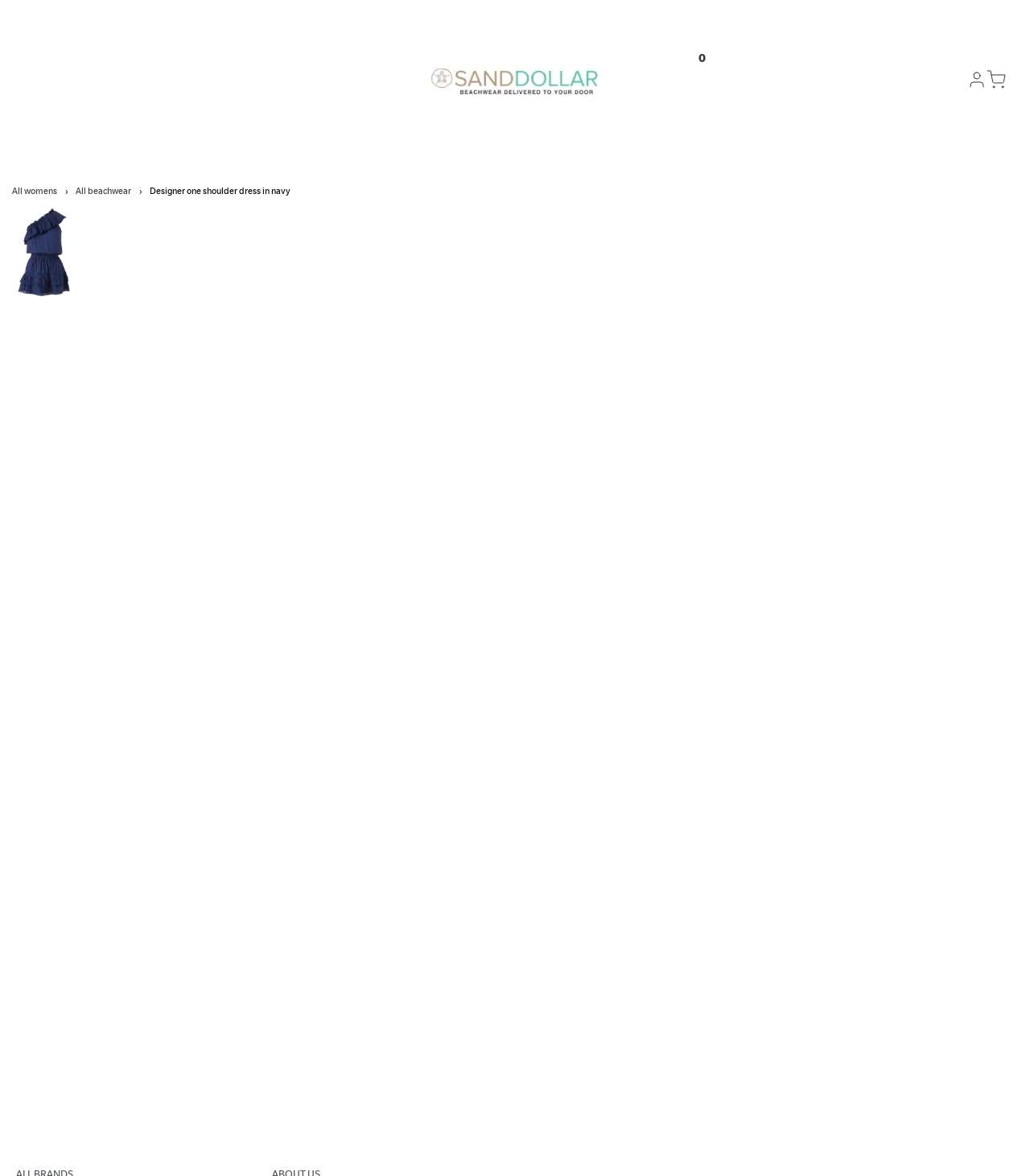Respond concisely with one word or phrase to the following query:
How many navigation links are there?

3